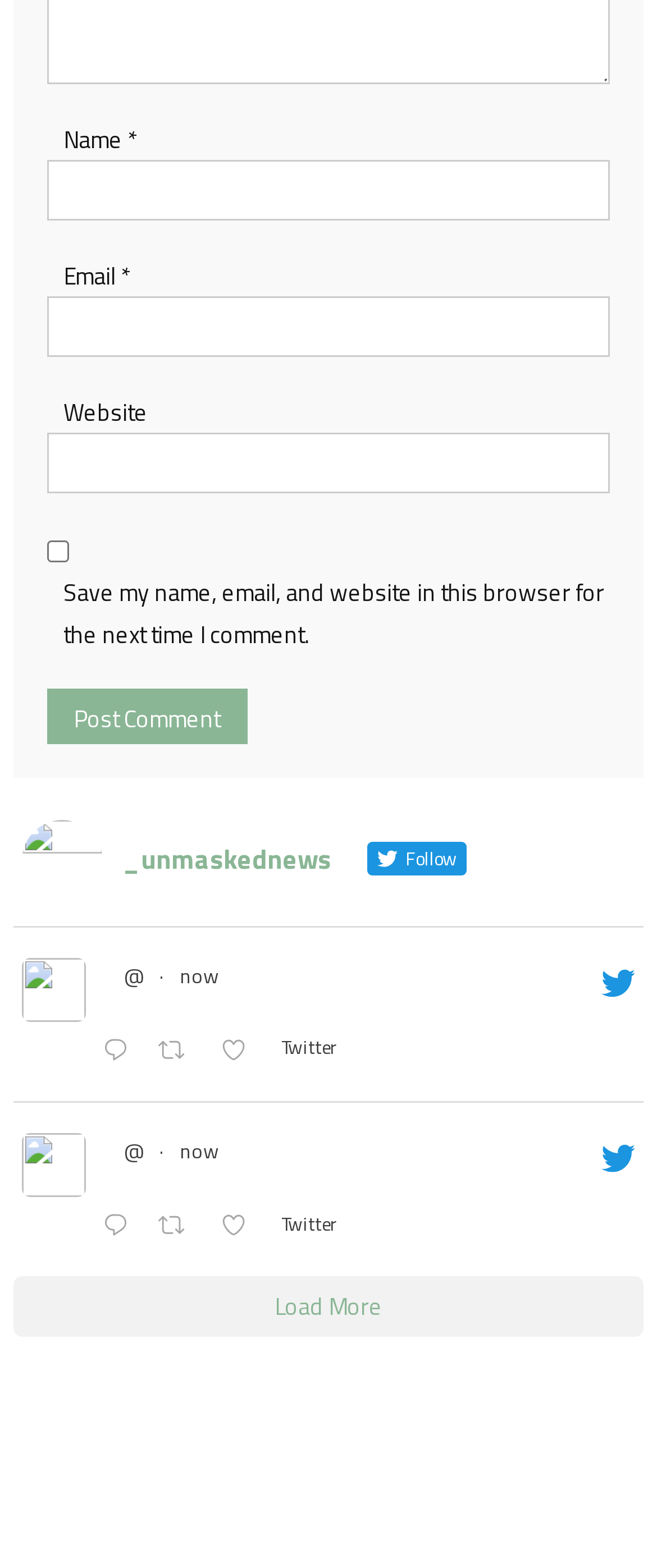Show the bounding box coordinates for the element that needs to be clicked to execute the following instruction: "Reply on Twitter". Provide the coordinates in the form of four float numbers between 0 and 1, i.e., [left, top, right, bottom].

[0.143, 0.655, 0.229, 0.686]